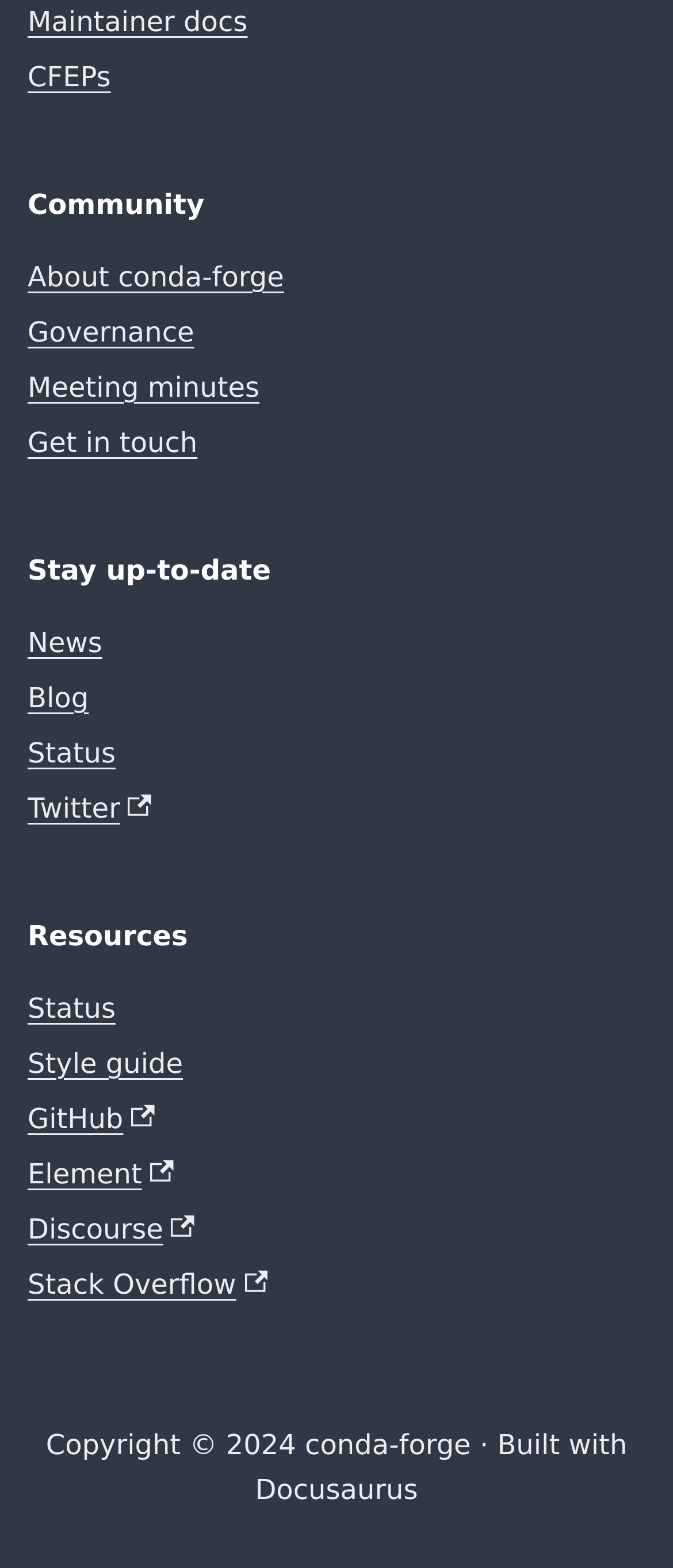How many categories are on the webpage?
Based on the image, give a concise answer in the form of a single word or short phrase.

3